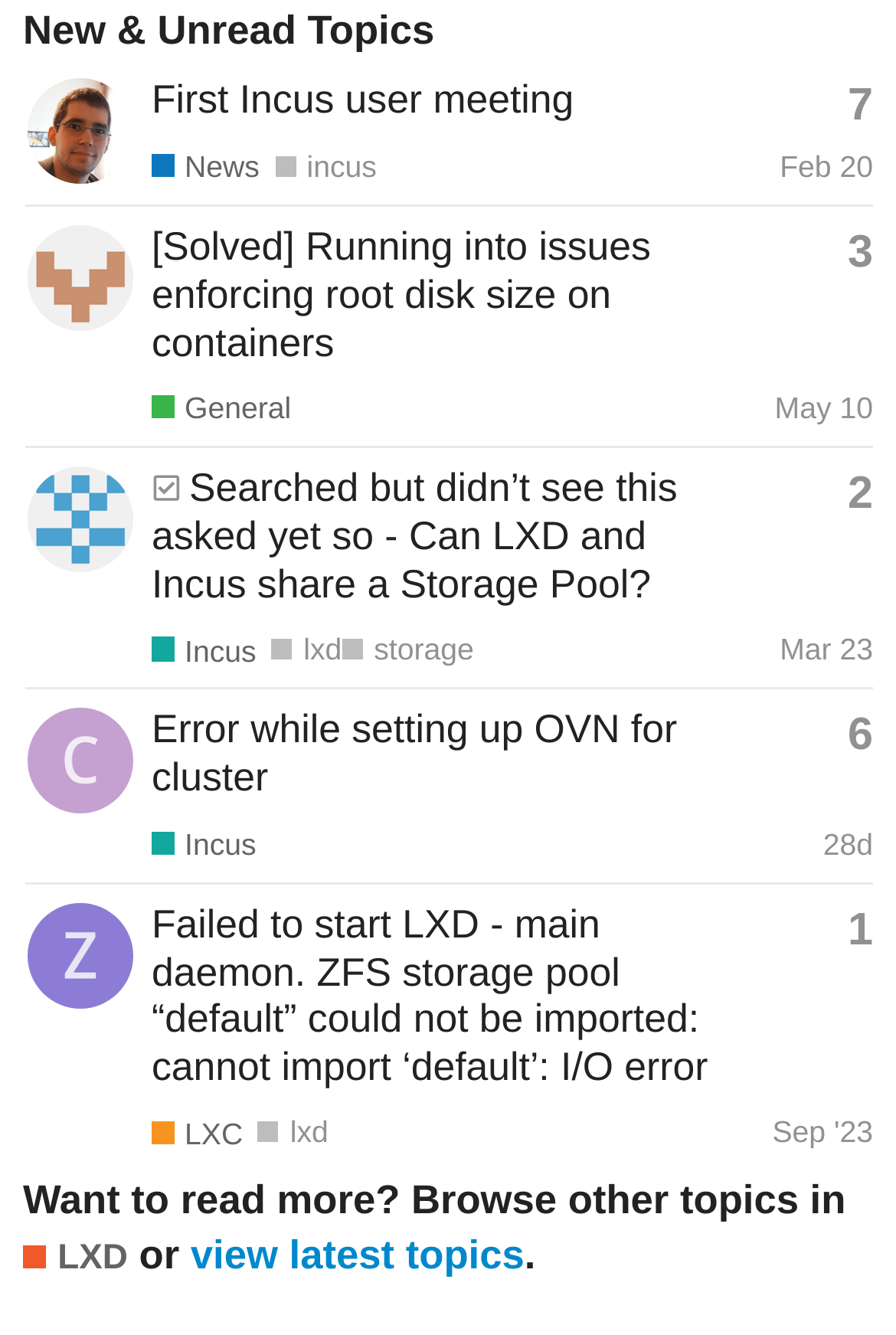Identify the bounding box coordinates for the UI element mentioned here: "aria-label="candlerb's profile, latest poster"". Provide the coordinates as four float values between 0 and 1, i.e., [left, top, right, bottom].

[0.028, 0.555, 0.151, 0.584]